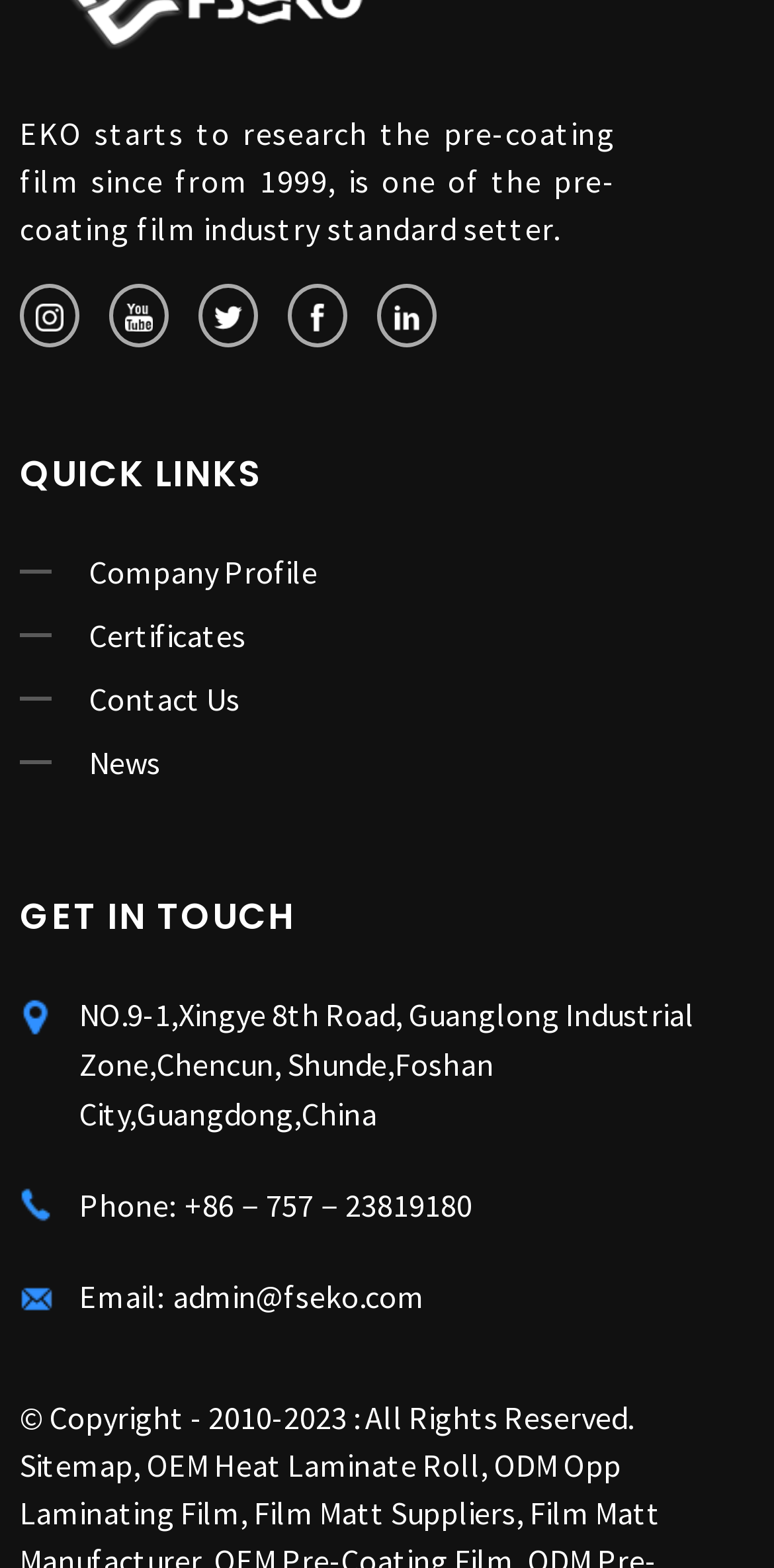Please identify the bounding box coordinates of the element that needs to be clicked to execute the following command: "Visit the 'Sitemap' page". Provide the bounding box using four float numbers between 0 and 1, formatted as [left, top, right, bottom].

[0.026, 0.921, 0.172, 0.947]